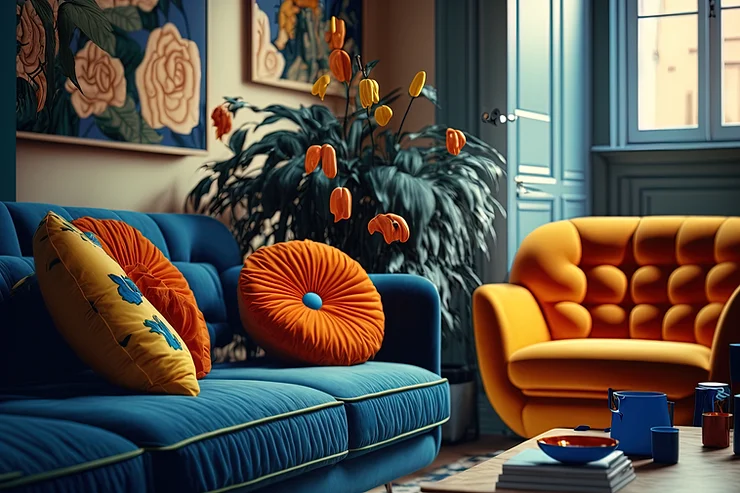Break down the image and describe each part extensively.

The image presents a vibrant living room, showcasing a striking blend of colors and unique furniture pieces that exemplify a playful approach to home décor. A plush, deep blue sofa adorned with circular cushions in vibrant orange and yellow hues draws immediate attention, harmonizing beautifully with the bold orange armchair nearby, characterized by its distinctive tufted design. 

The room is accented by an abundance of lush foliage, with tall plants displaying vibrant orange flowers that add a pop of color and enhance the lively atmosphere. Brightly colored artwork featuring floral designs hangs on the walls, complementing the room's energetic vibe. Sunlight streams through large windows, illuminating the space and highlighting the rich textures and colors of the furnishings. This setting illustrates an embrace of colorful home décor, inviting creativity and personal expression in interior design.